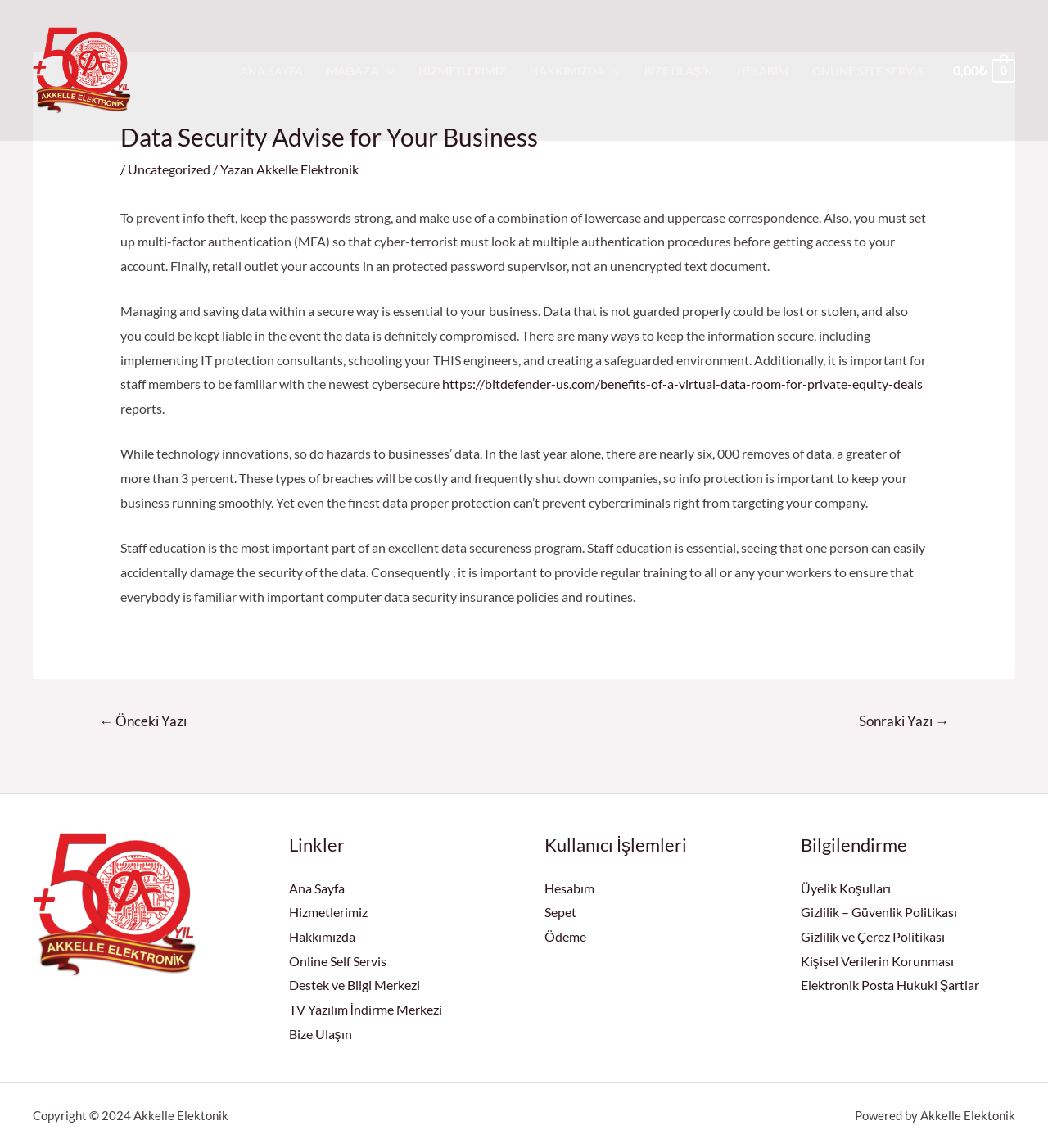Please identify the bounding box coordinates of the element's region that needs to be clicked to fulfill the following instruction: "learn more about virtual data room for private equity deals". The bounding box coordinates should consist of four float numbers between 0 and 1, i.e., [left, top, right, bottom].

[0.422, 0.328, 0.88, 0.341]